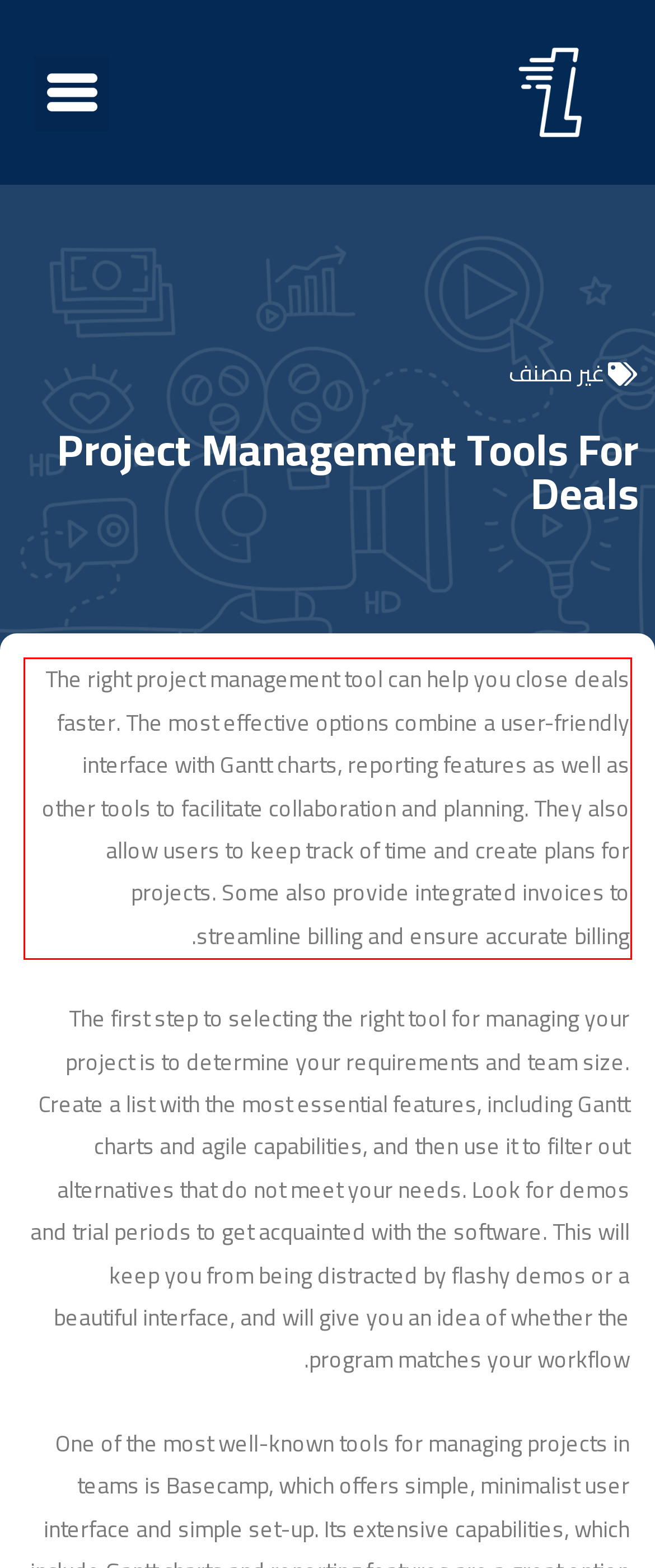Examine the webpage screenshot and use OCR to obtain the text inside the red bounding box.

The right project management tool can help you close deals faster. The most effective options combine a user-friendly interface with Gantt charts, reporting features as well as other tools to facilitate collaboration and planning. They also allow users to keep track of time and create plans for projects. Some also provide integrated invoices to streamline billing and ensure accurate billing.